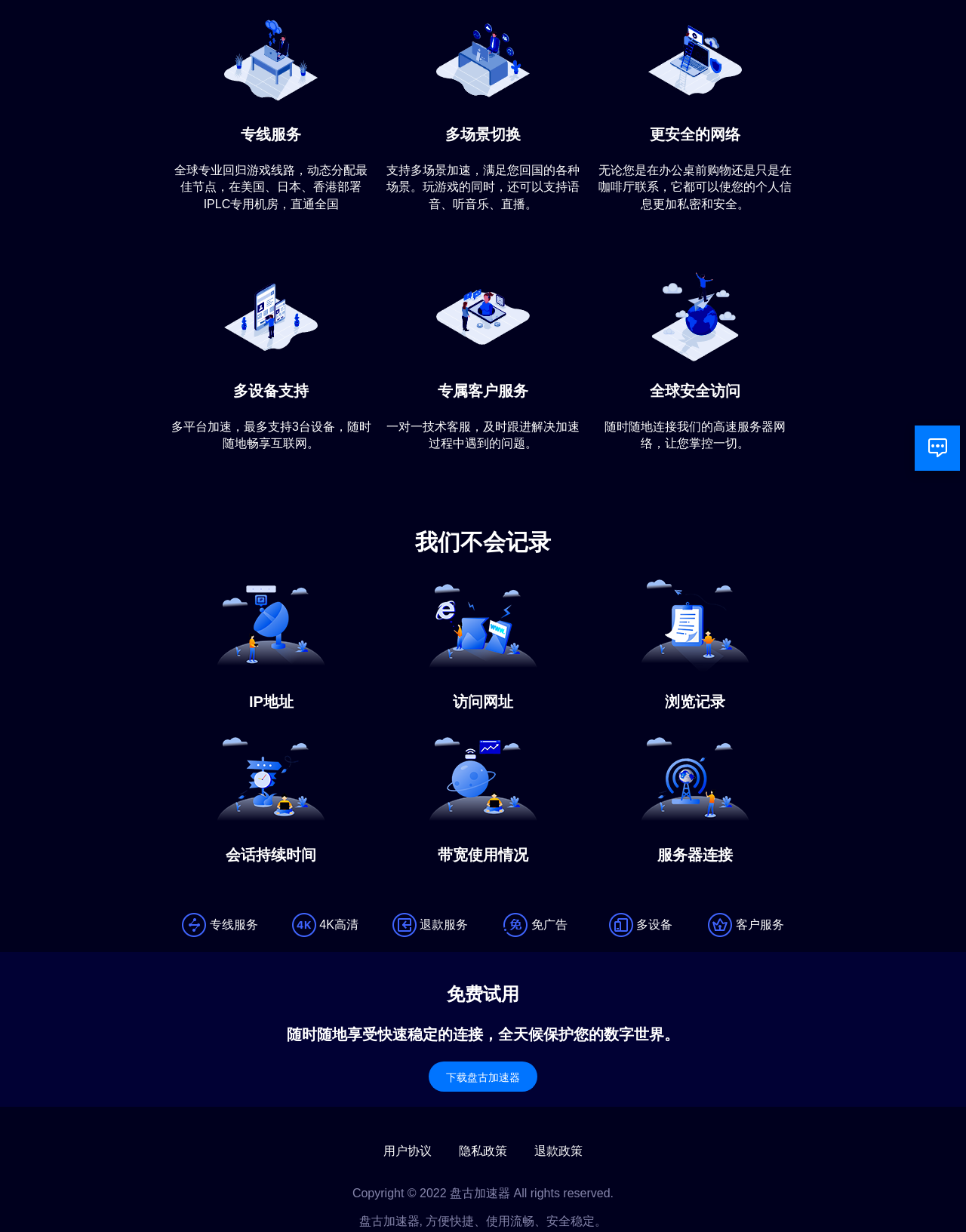Using the given description, provide the bounding box coordinates formatted as (top-left x, top-left y, bottom-right x, bottom-right y), with all values being floating point numbers between 0 and 1. Description: War correspondents -- United States

None